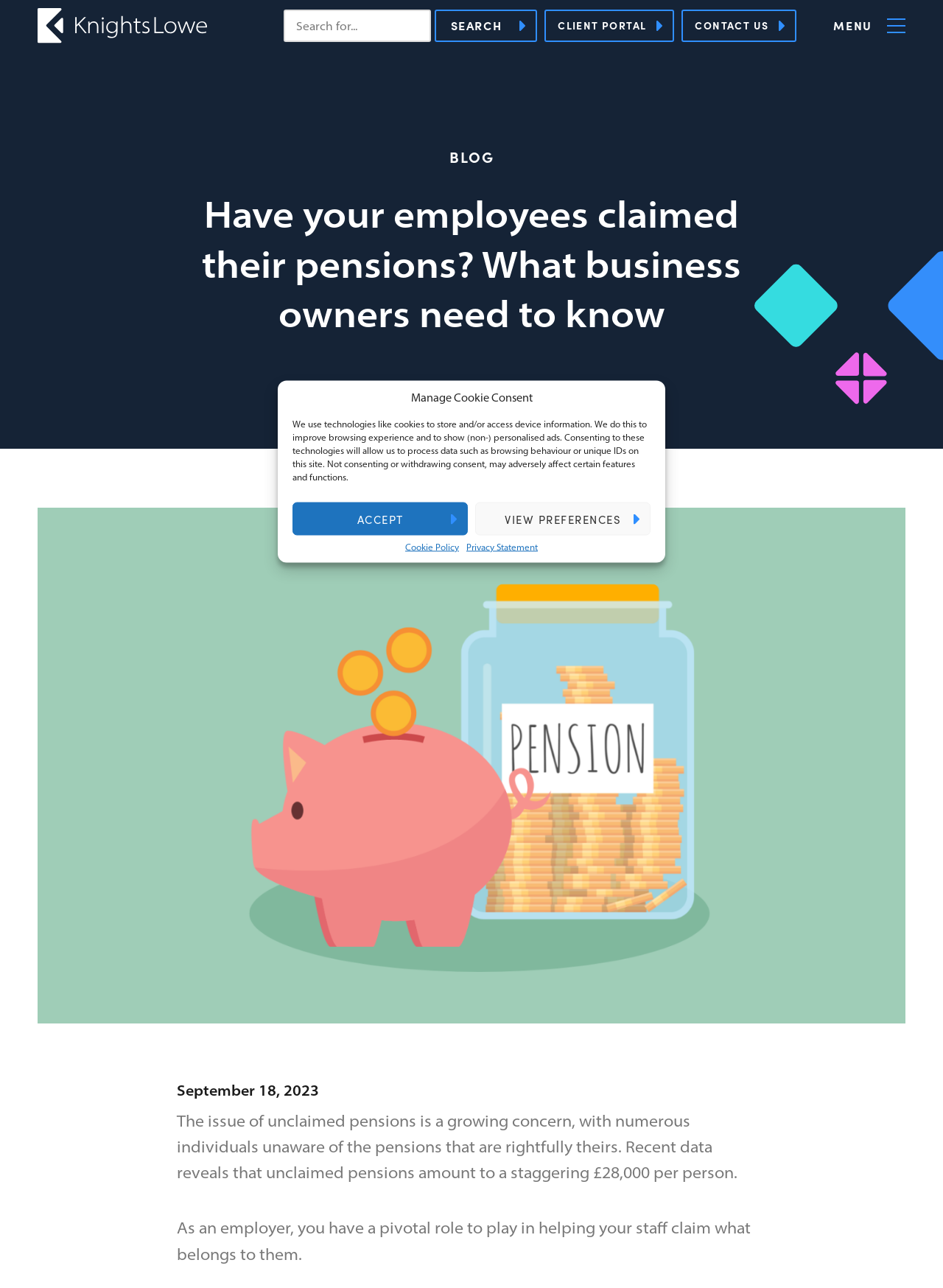Can you identify the bounding box coordinates of the clickable region needed to carry out this instruction: 'read the article'? The coordinates should be four float numbers within the range of 0 to 1, stated as [left, top, right, bottom].

[0.188, 0.146, 0.812, 0.262]